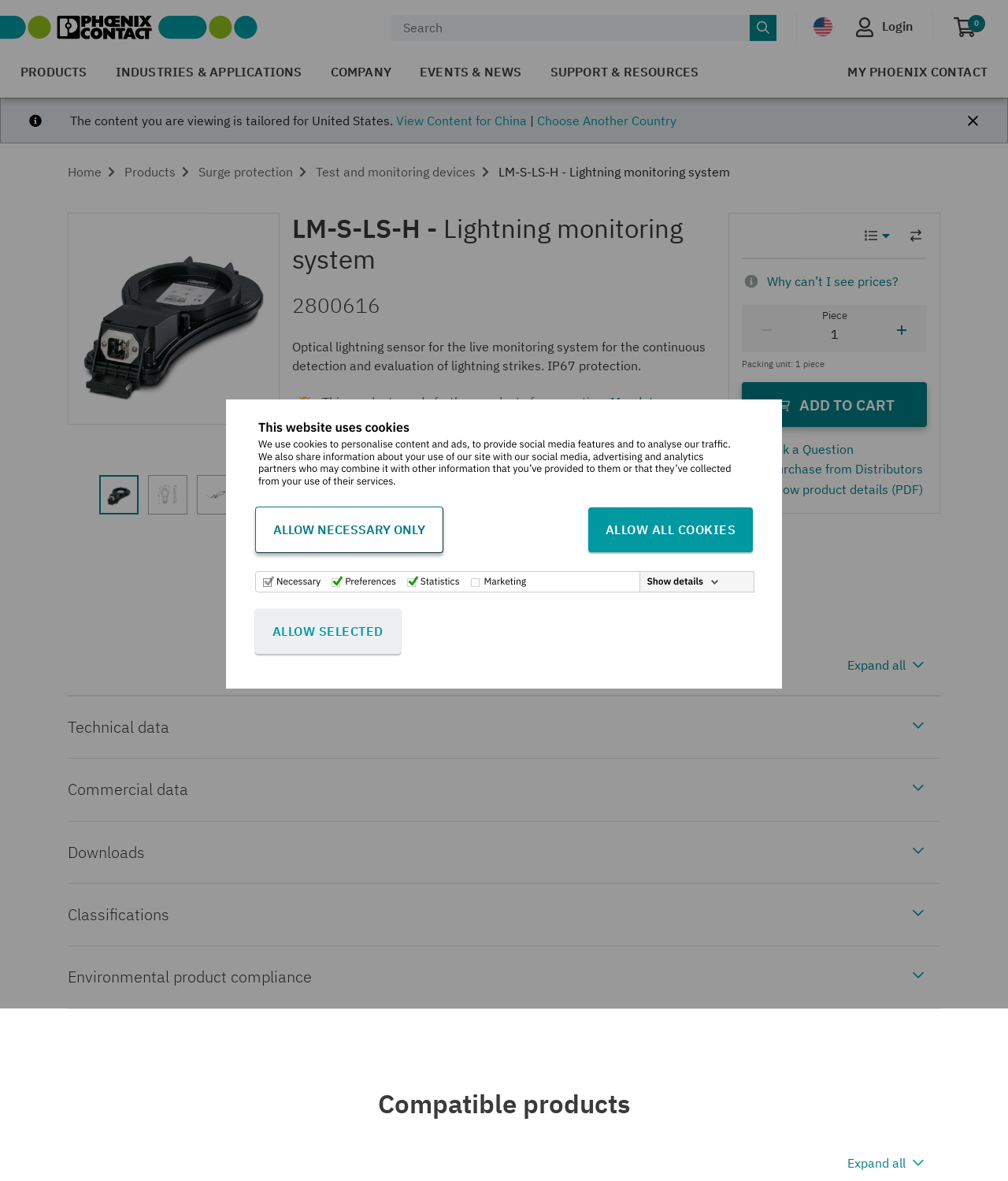Indicate the bounding box coordinates of the element that must be clicked to execute the instruction: "Ask a question". The coordinates should be given as four float numbers between 0 and 1, i.e., [left, top, right, bottom].

[0.736, 0.372, 0.847, 0.388]